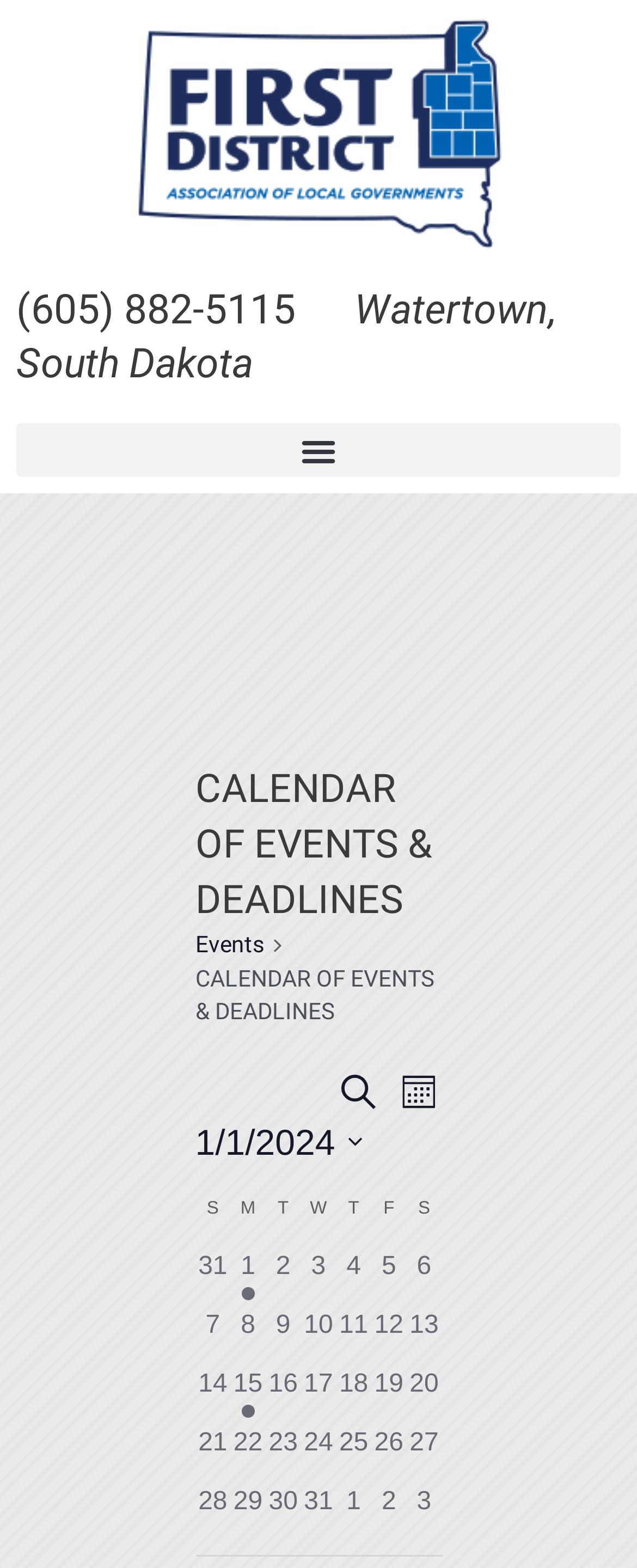What is the purpose of the 'Search' button?
Respond to the question with a single word or phrase according to the image.

To search events